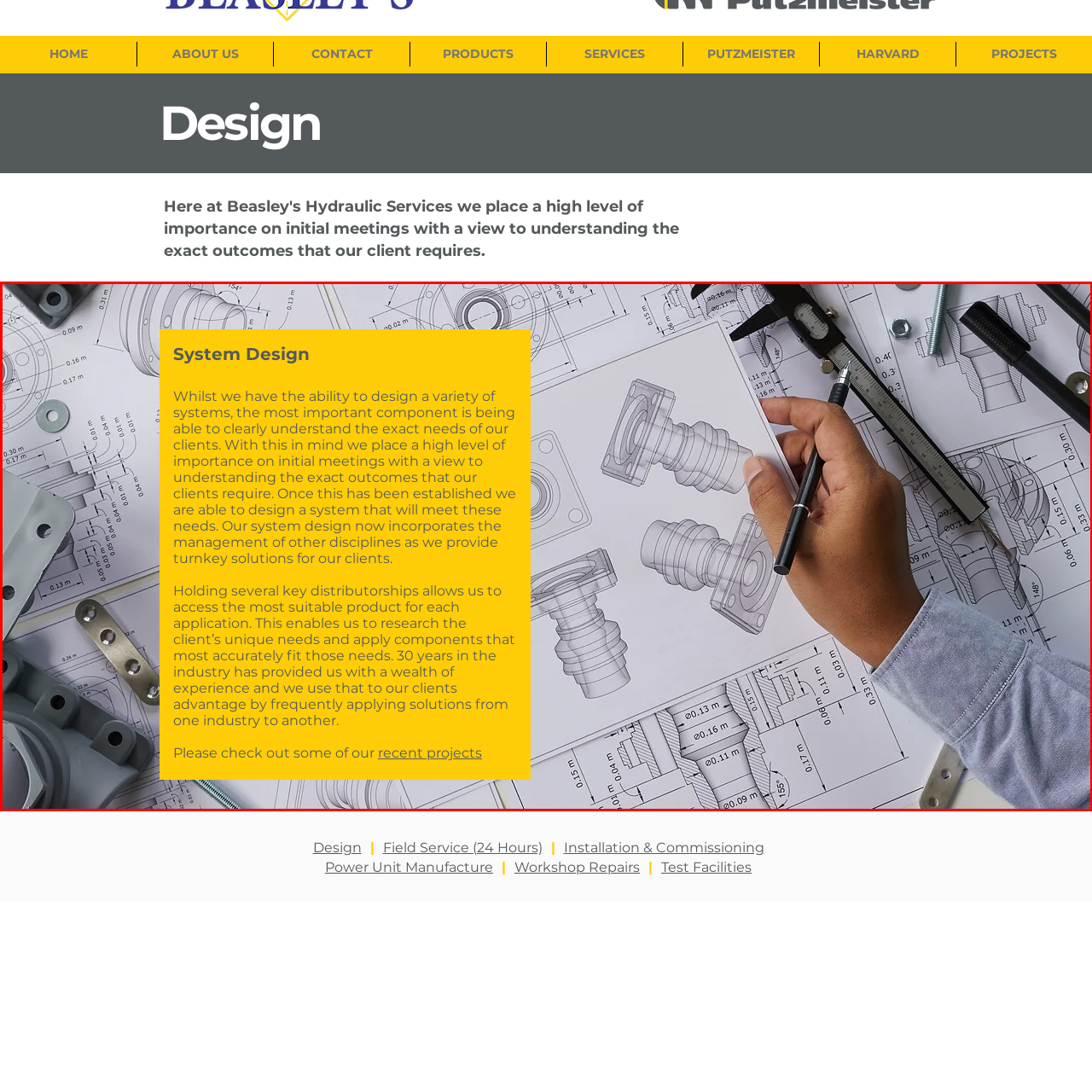Create an extensive caption describing the content of the image outlined in red.

The image prominently features a hand holding a pen, positioned above a detailed technical drawing of mechanical components. Surrounding the drawing are various tools including a caliper and additional mechanical parts, indicative of a design process in engineering or manufacturing. The background reveals multiple schematics, highlighting measurements and specifications likely related to system design. In the foreground, bold text titled "System Design" captures attention, accompanied by a detailed description outlining the importance of understanding client needs and the company's commitment to delivering tailored solutions. The overall composition illustrates a blend of creativity and technical precision, reflecting the complexities of modern engineering design.